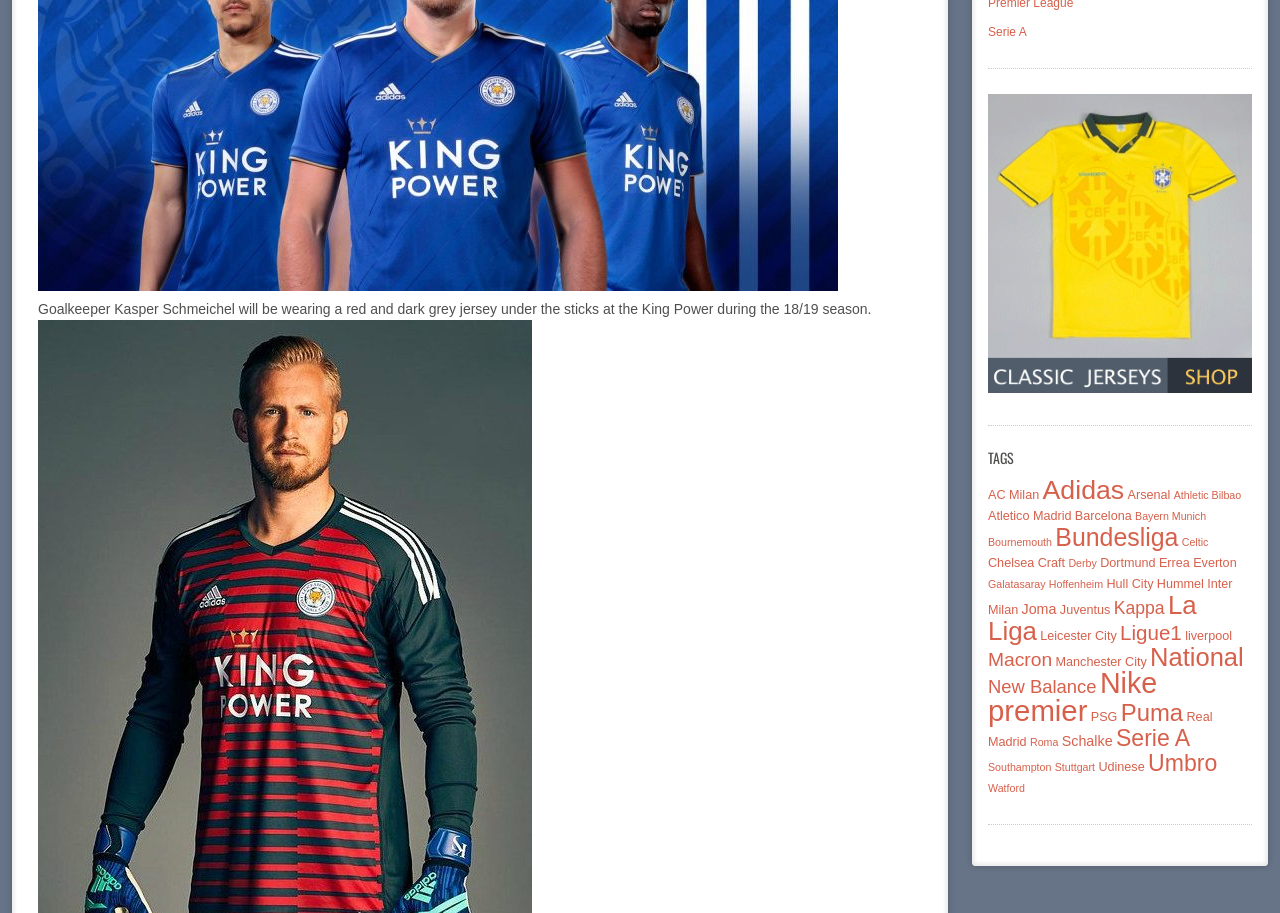Refer to the image and answer the question with as much detail as possible: What is the jersey color of Goalkeeper Kasper Schmeichel?

The answer can be found in the StaticText element with the text 'Goalkeeper Kasper Schmeichel will be wearing a red and dark grey jersey under the sticks at the King Power during the 18/19 season.'